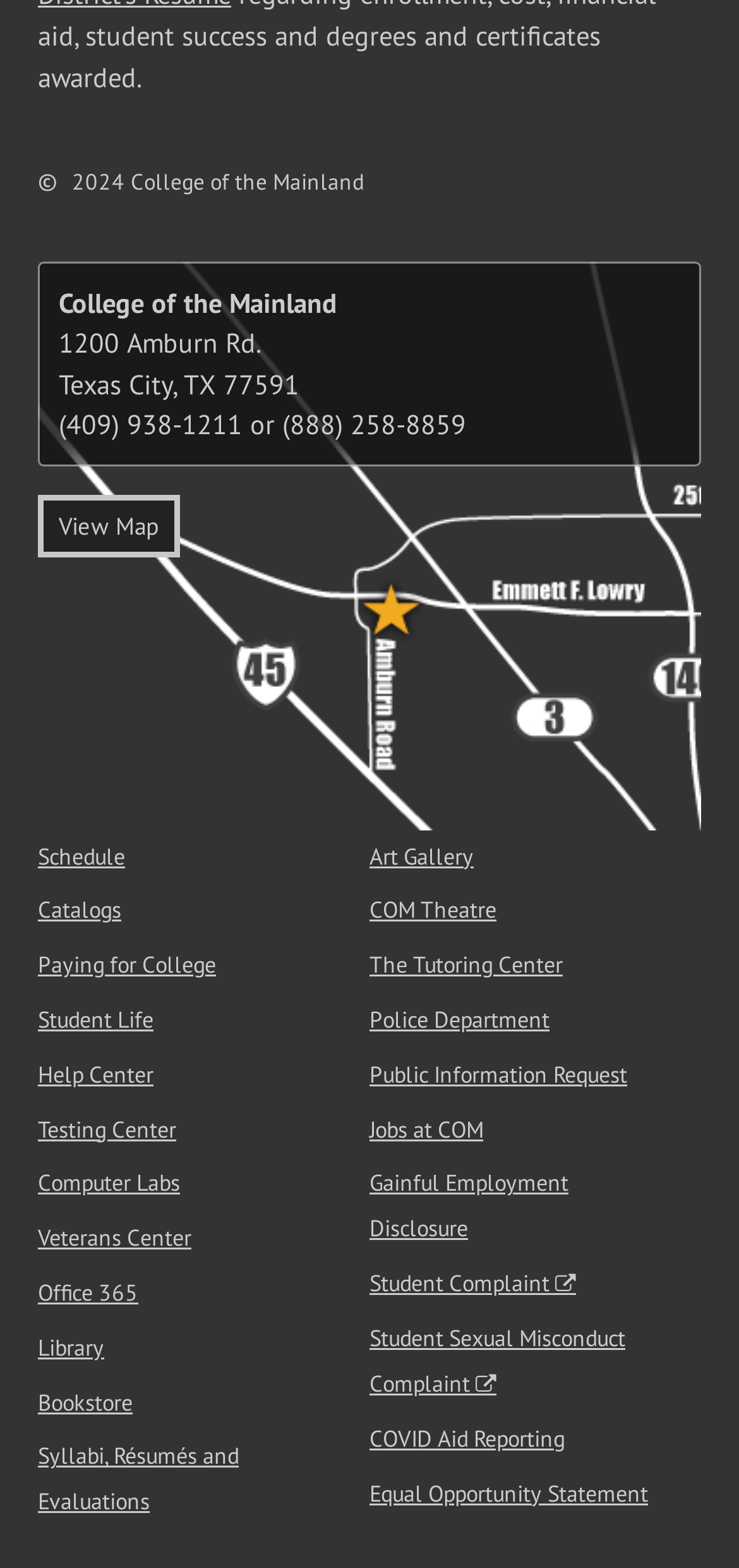Please answer the following question using a single word or phrase: 
Is there a link to the college's library?

Yes